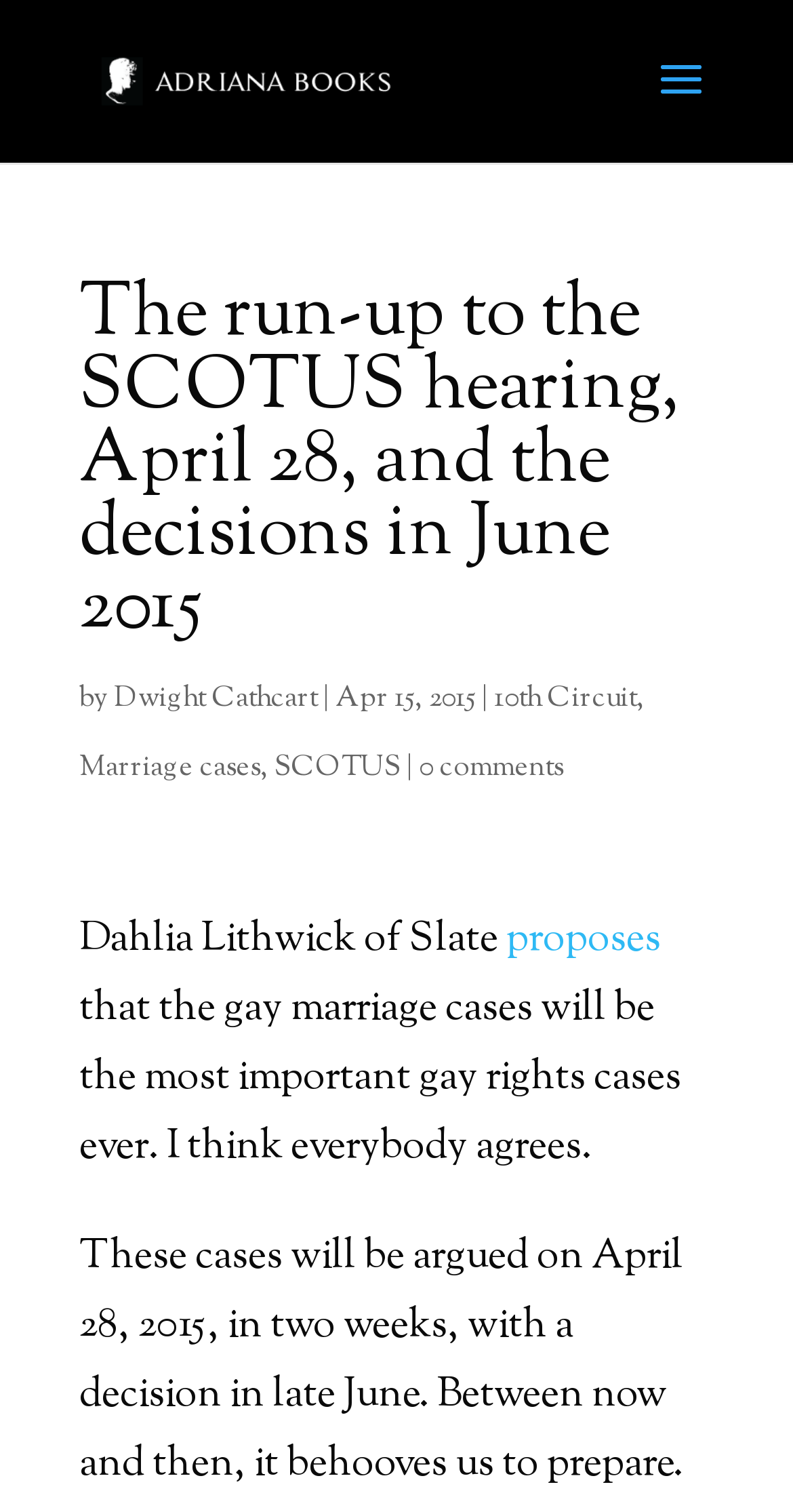From the details in the image, provide a thorough response to the question: How many weeks before the hearing will the article be published?

The article mentions that the cases will be argued on April 28, 2015, and the article will be published two weeks before that. This information is provided in the text, which discusses the timeline of the cases.